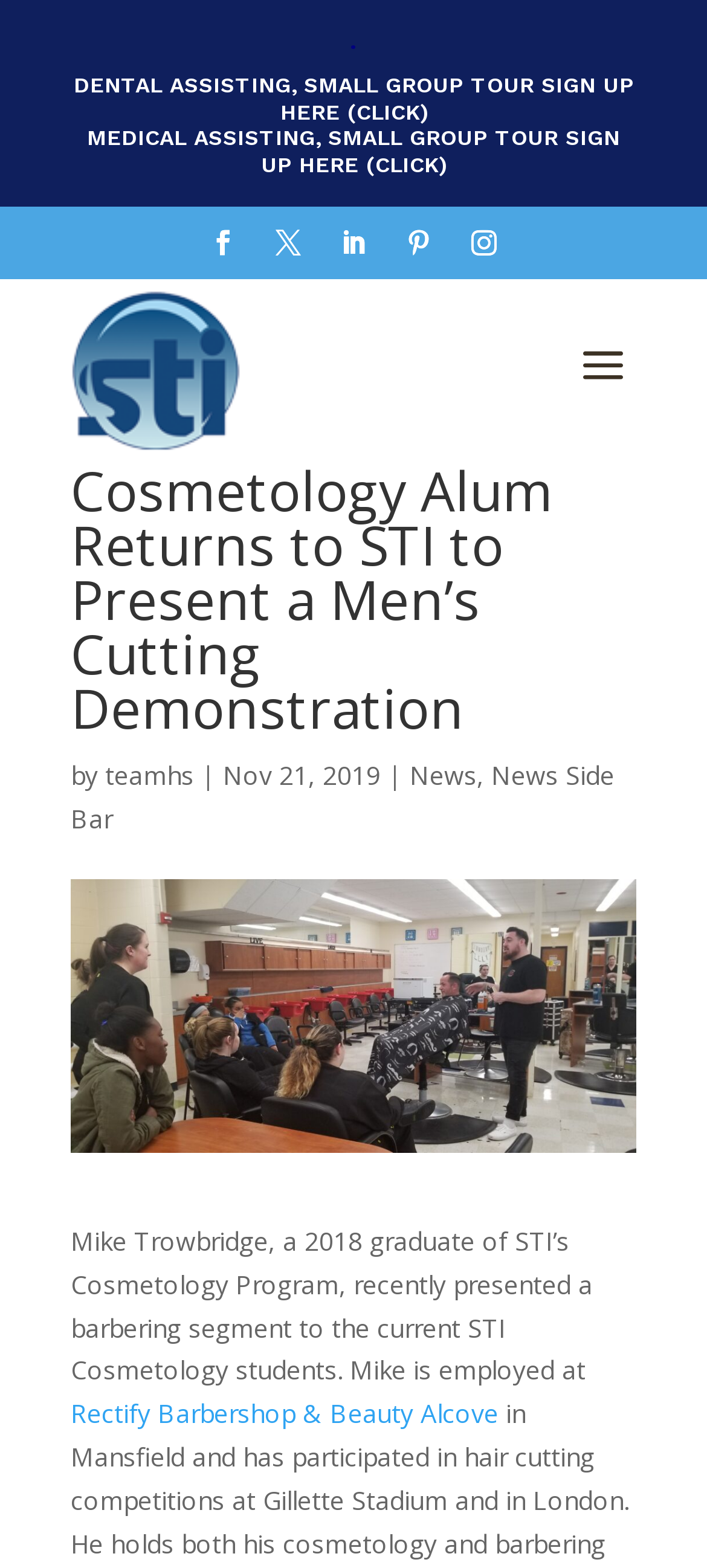Please answer the following query using a single word or phrase: 
Where is Mike Trowbridge employed?

Rectify Barbershop & Beauty Alcove